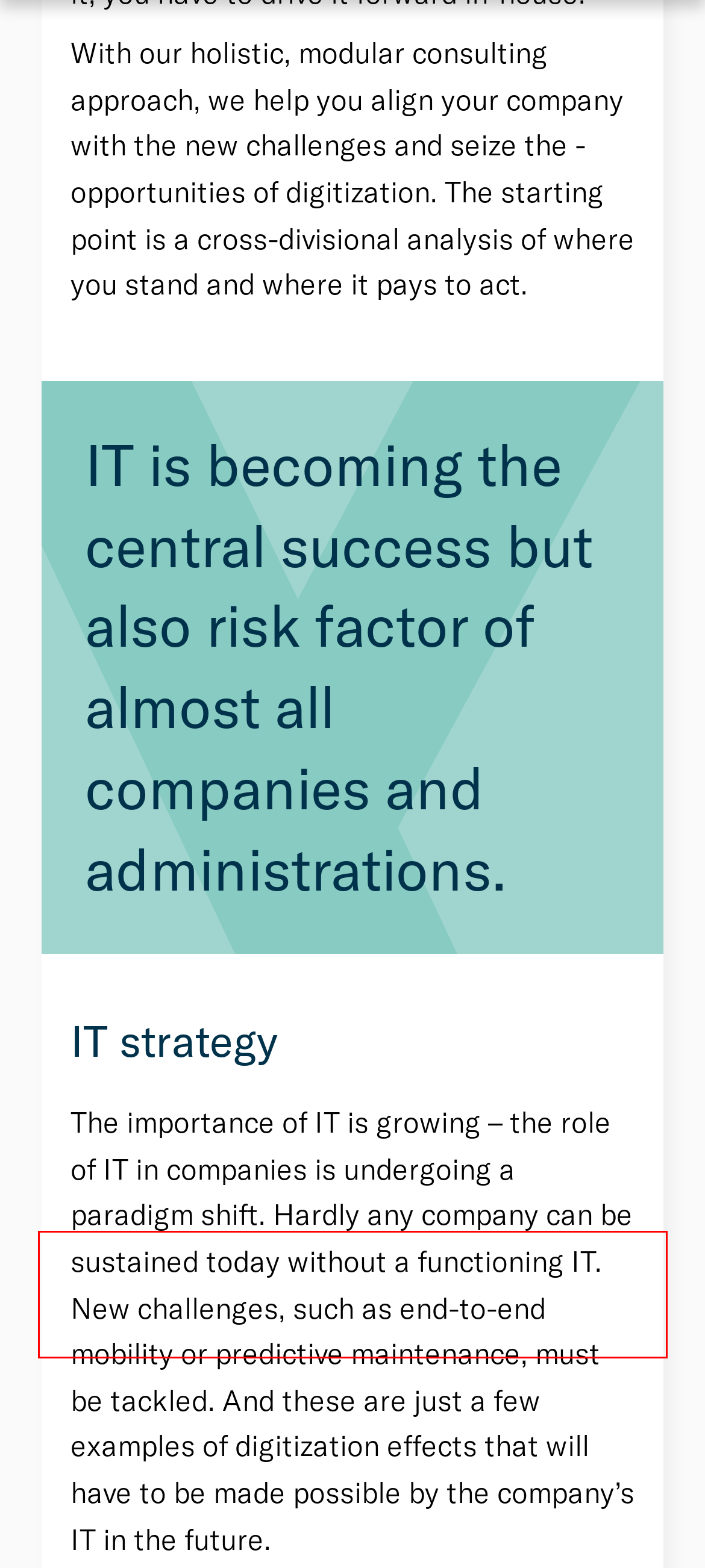Examine the webpage screenshot, find the red bounding box, and extract the text content within this marked area.

Content from video platforms and social media platforms is blocked by default. If cookies from external media are accepted, access to this content no longer requires manual consent.